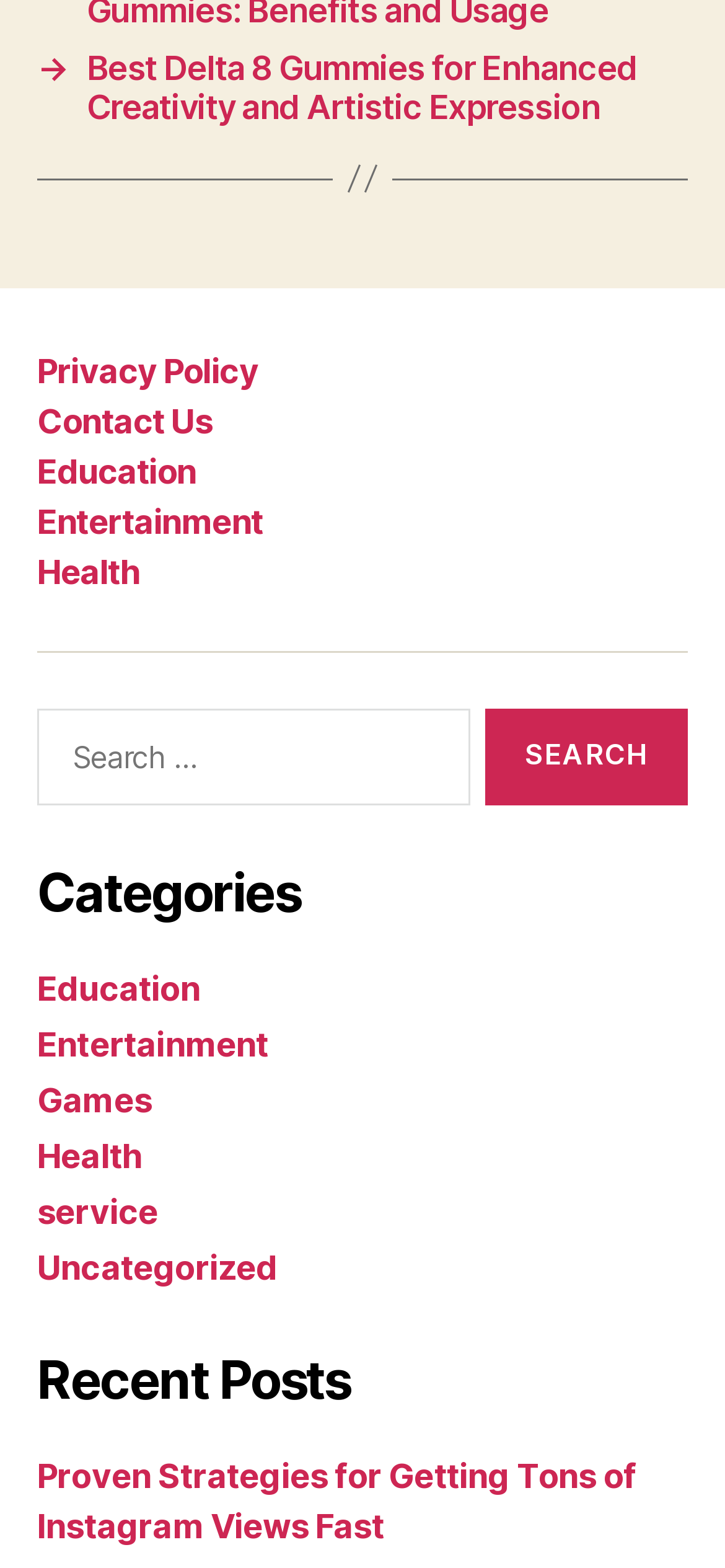What is the function of the 'Contact Us' link?
Based on the visual, give a brief answer using one word or a short phrase.

To contact the website